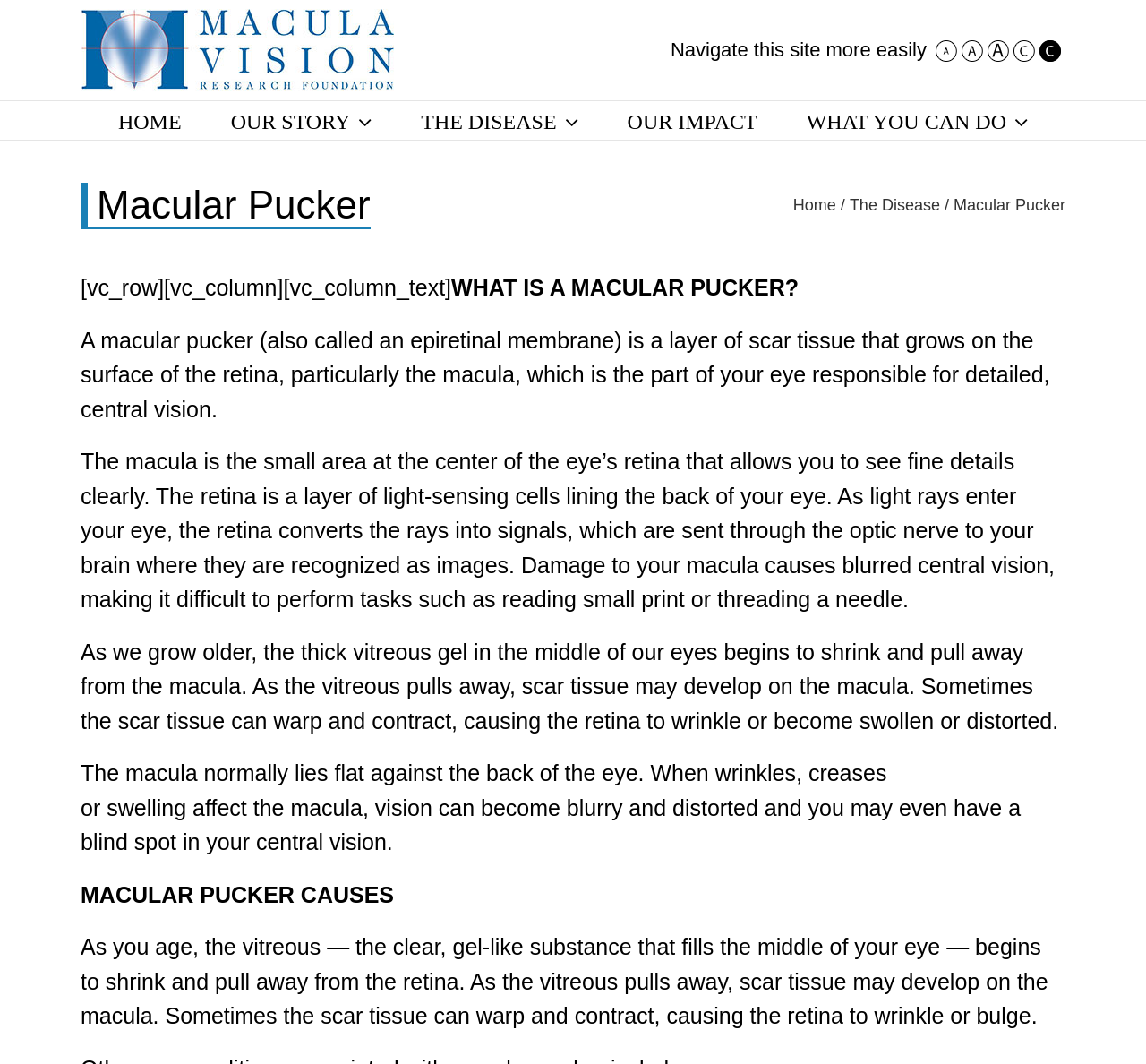Please provide a detailed answer to the question below by examining the image:
What is a macular pucker?

Based on the webpage content, a macular pucker is defined as a layer of scar tissue that grows on the surface of the retina, particularly the macula, which is the part of your eye responsible for detailed, central vision.